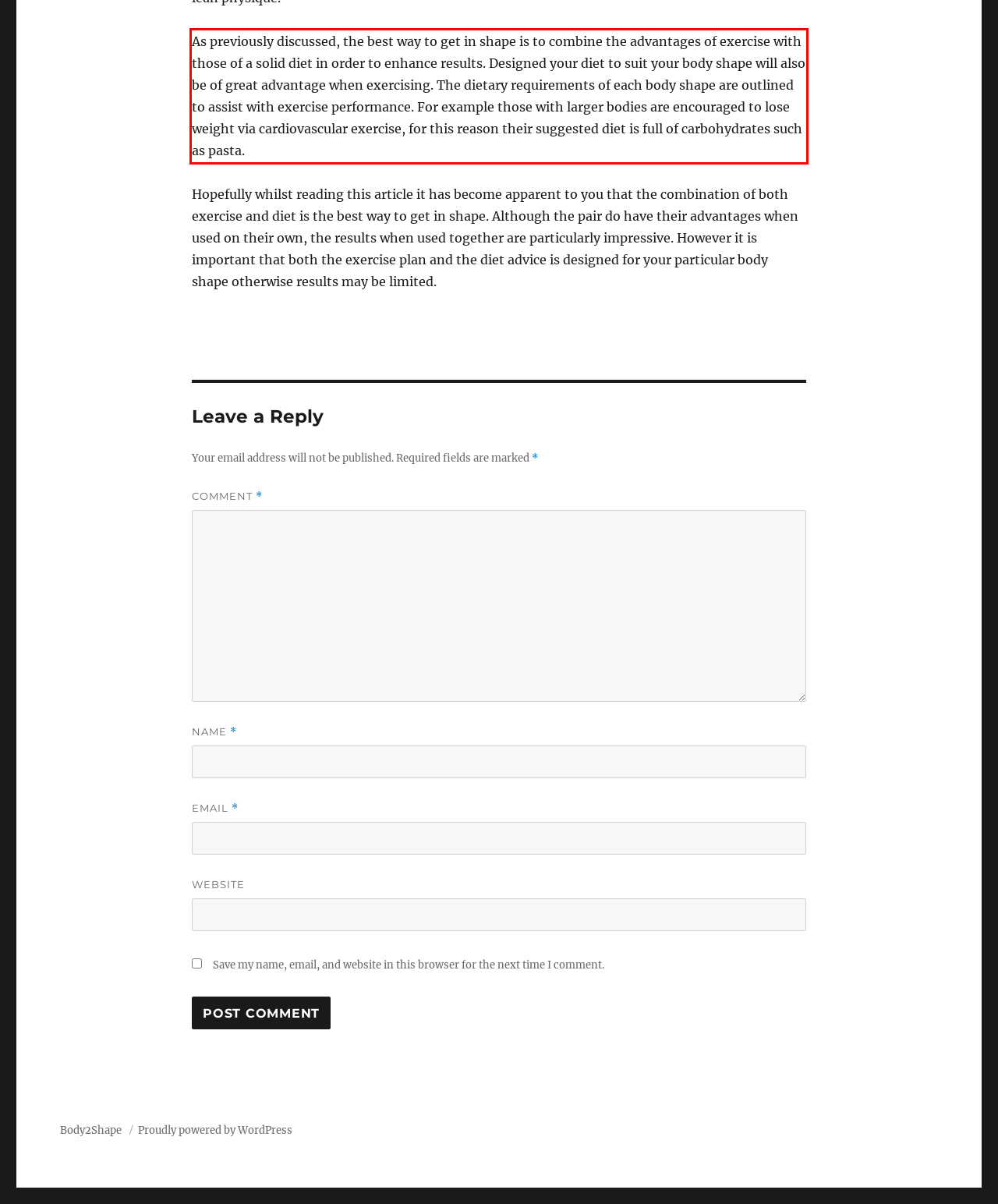Given the screenshot of the webpage, identify the red bounding box, and recognize the text content inside that red bounding box.

As previously discussed, the best way to get in shape is to combine the advantages of exercise with those of a solid diet in order to enhance results. Designed your diet to suit your body shape will also be of great advantage when exercising. The dietary requirements of each body shape are outlined to assist with exercise performance. For example those with larger bodies are encouraged to lose weight via cardiovascular exercise, for this reason their suggested diet is full of carbohydrates such as pasta.